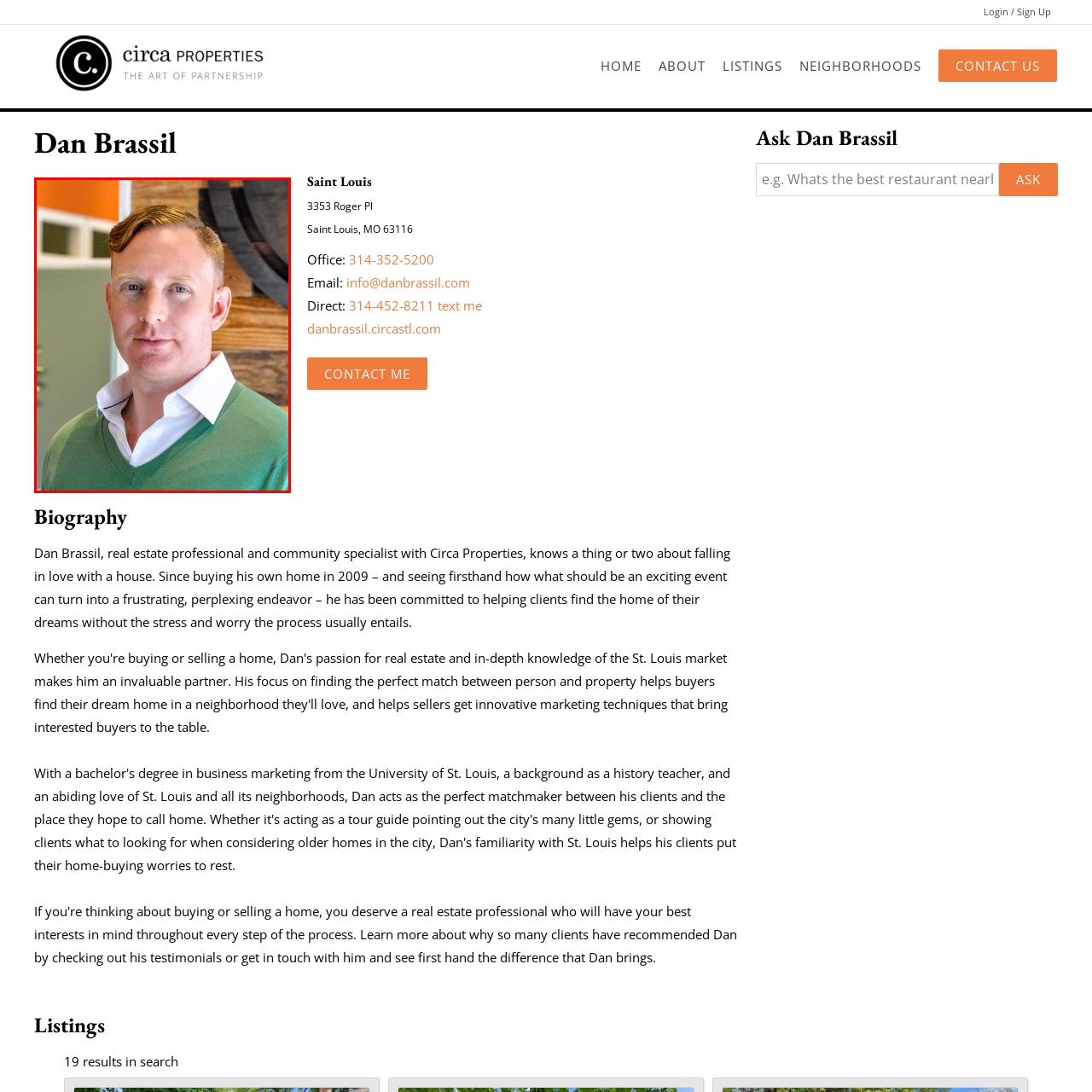Give a comprehensive description of the picture highlighted by the red border.

The image features a professional portrait of Dan Brassil, a real estate professional and community specialist affiliated with Circa Properties. He is depicted with a confident expression, wearing a stylish green sweater over a white collared shirt, which contributes to a polished and approachable appearance. The background is subtly blurred, highlighting his features and emphasizing his role in the real estate industry. This portrait aims to evoke trust and reliability, crucial traits for someone in the field of real estate, which aligns with Brassil's commitment to helping clients navigate the challenges of buying a home.